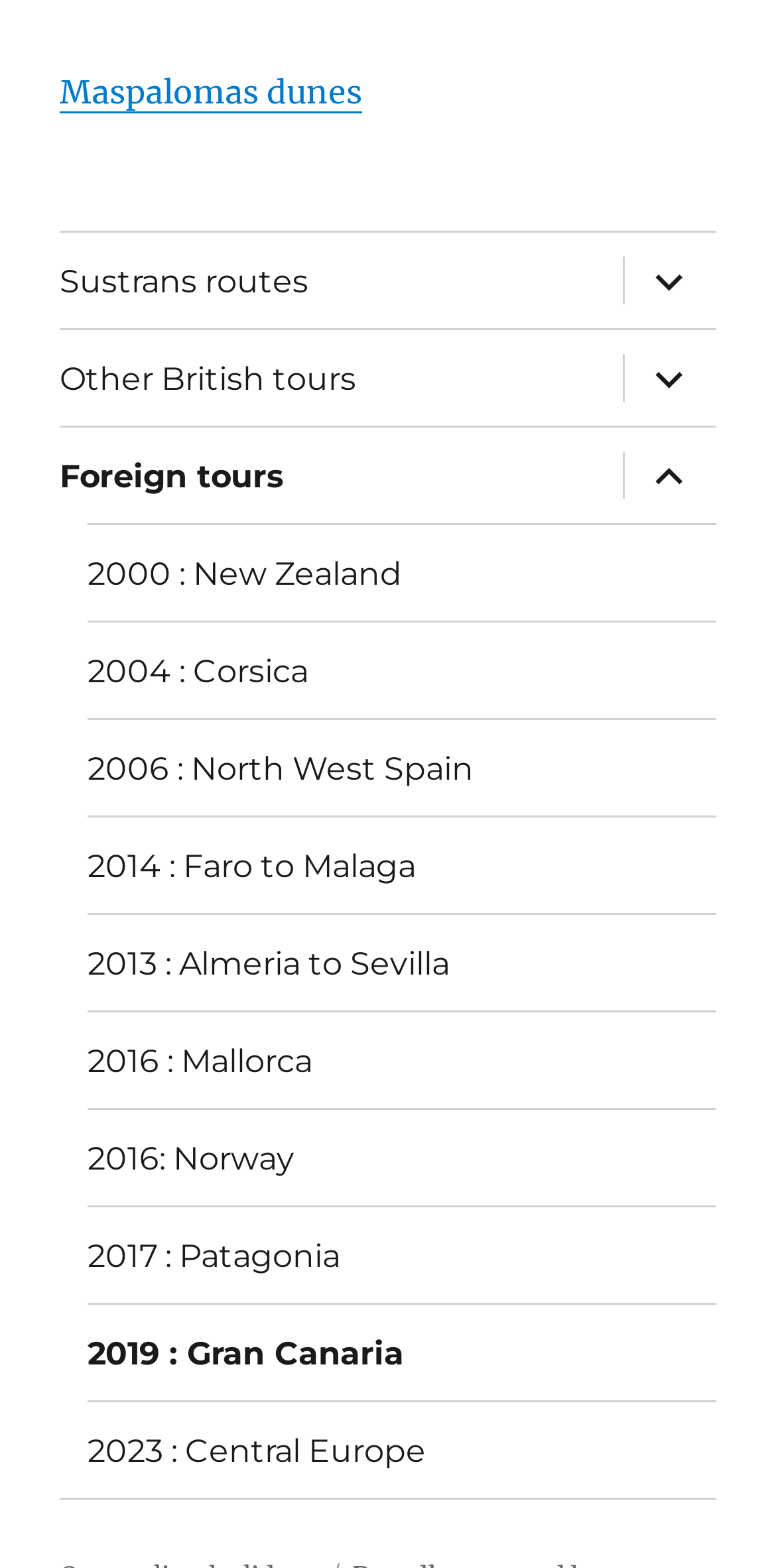Respond with a single word or phrase:
How many buttons are there in the navigation menu?

3